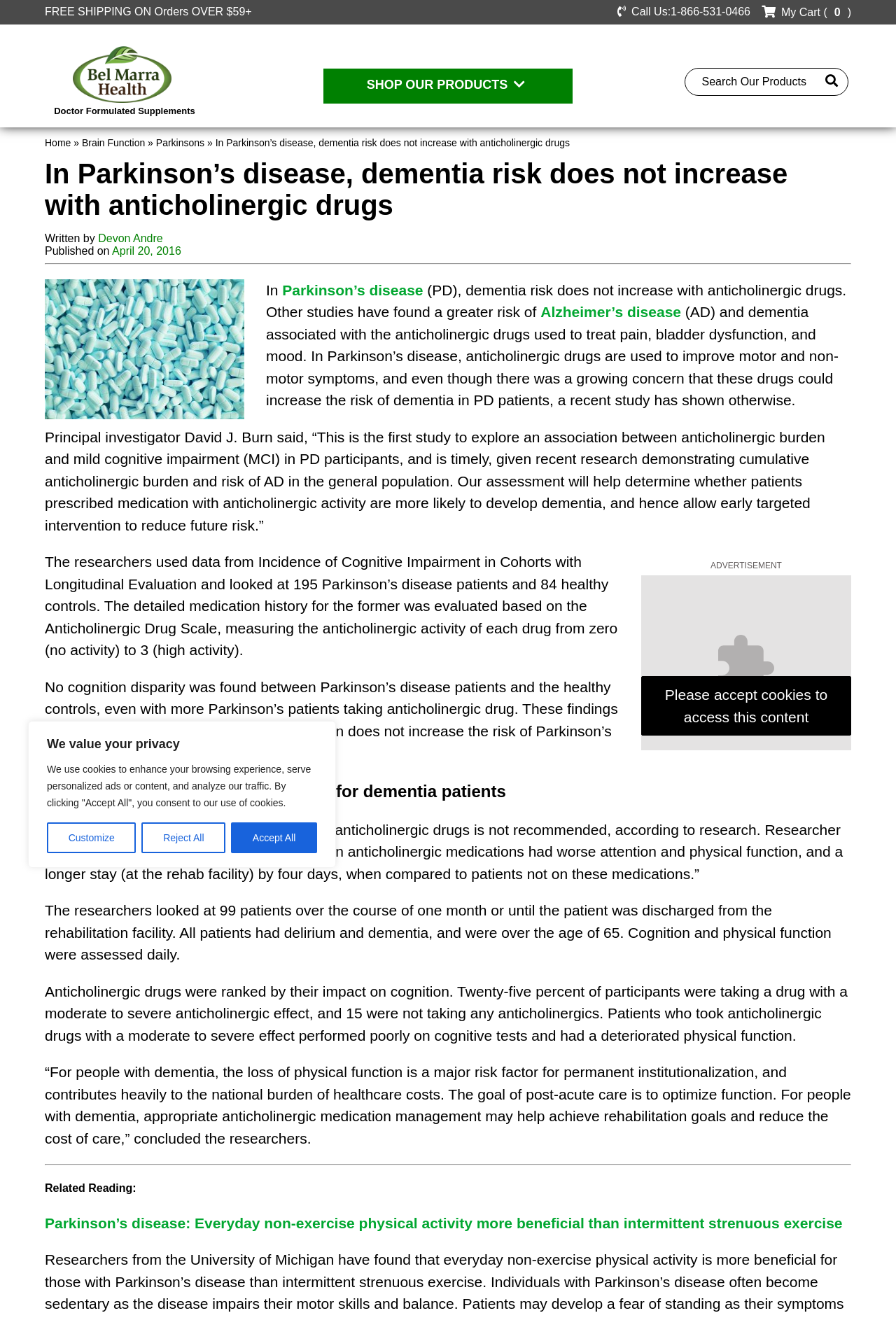Given the description "Call Us:1-866-531-0466", provide the bounding box coordinates of the corresponding UI element.

[0.689, 0.004, 0.837, 0.013]